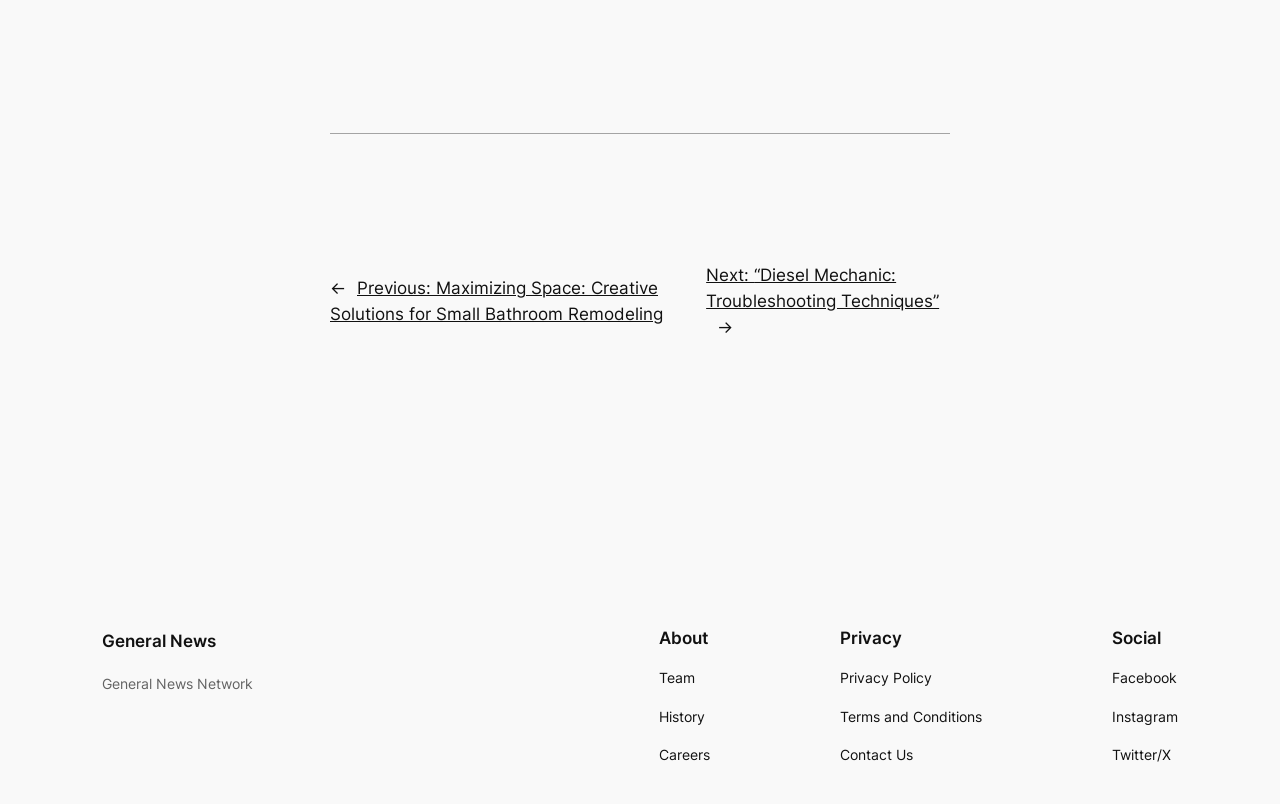Please specify the bounding box coordinates of the element that should be clicked to execute the given instruction: 'go to previous post'. Ensure the coordinates are four float numbers between 0 and 1, expressed as [left, top, right, bottom].

[0.258, 0.346, 0.518, 0.403]